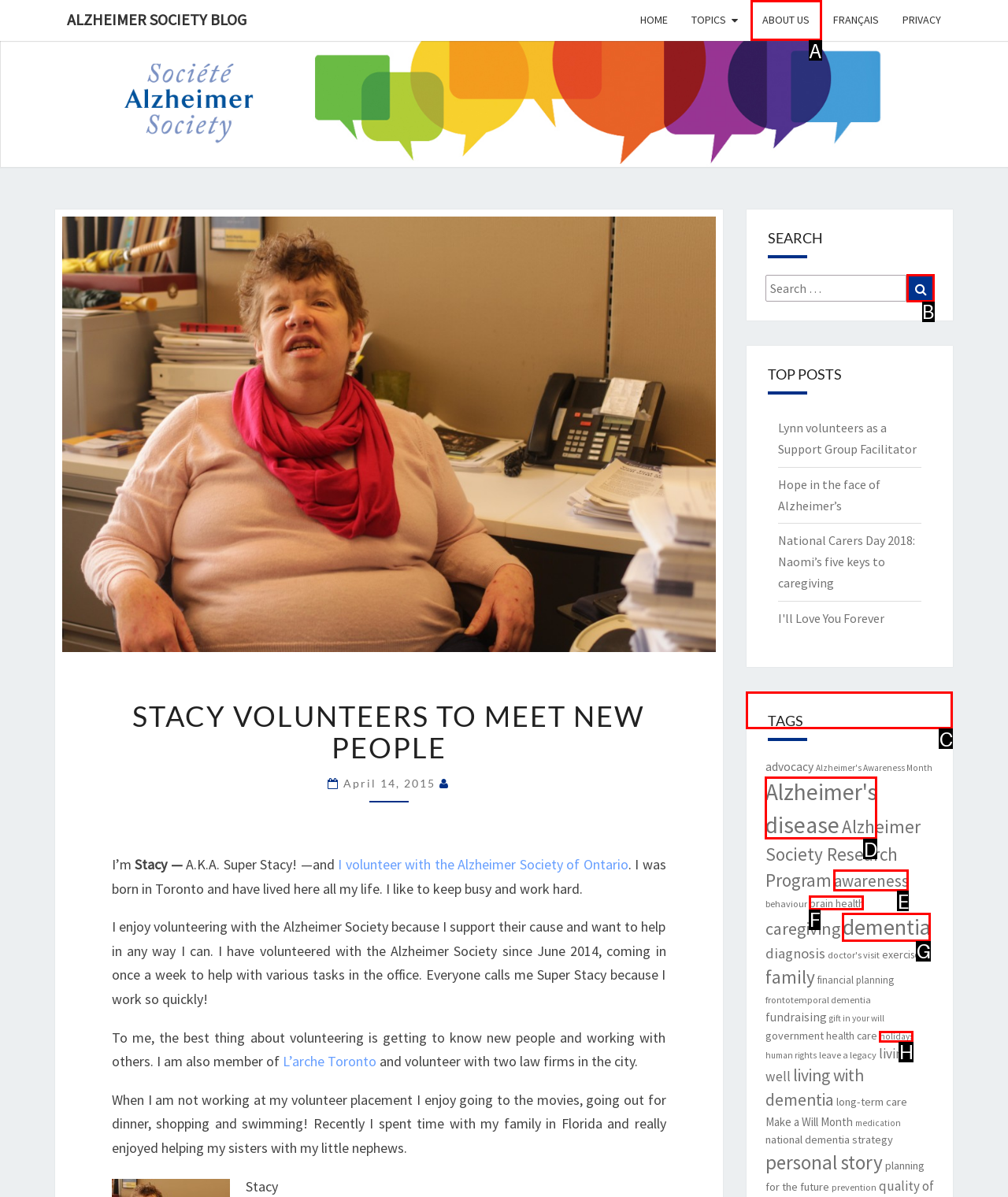Determine the letter of the UI element that you need to click to perform the task: View the 'TAGS'.
Provide your answer with the appropriate option's letter.

C